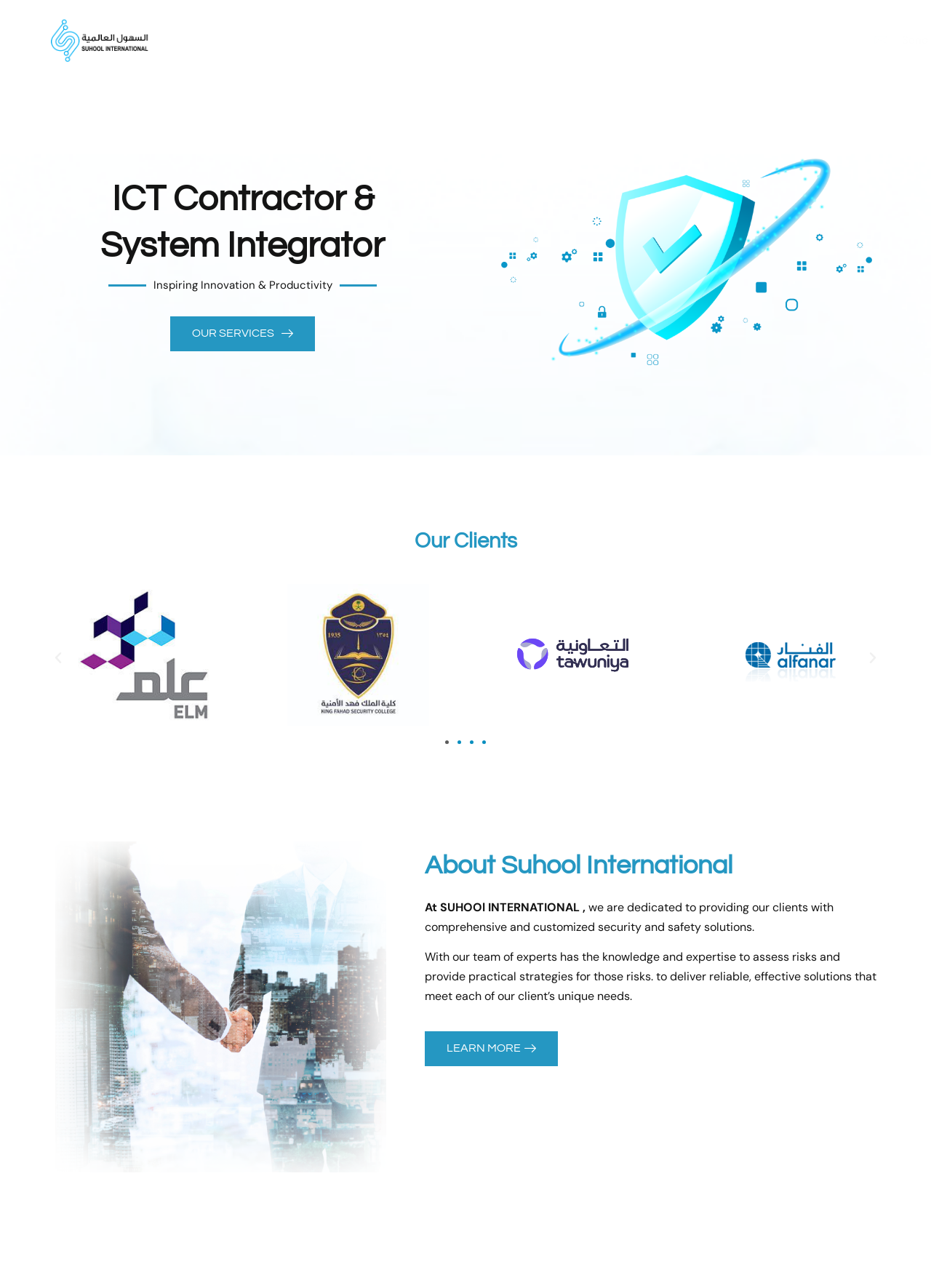Identify the bounding box coordinates for the UI element described as: "name="s" placeholder="Search Website"". The coordinates should be provided as four floats between 0 and 1: [left, top, right, bottom].

None